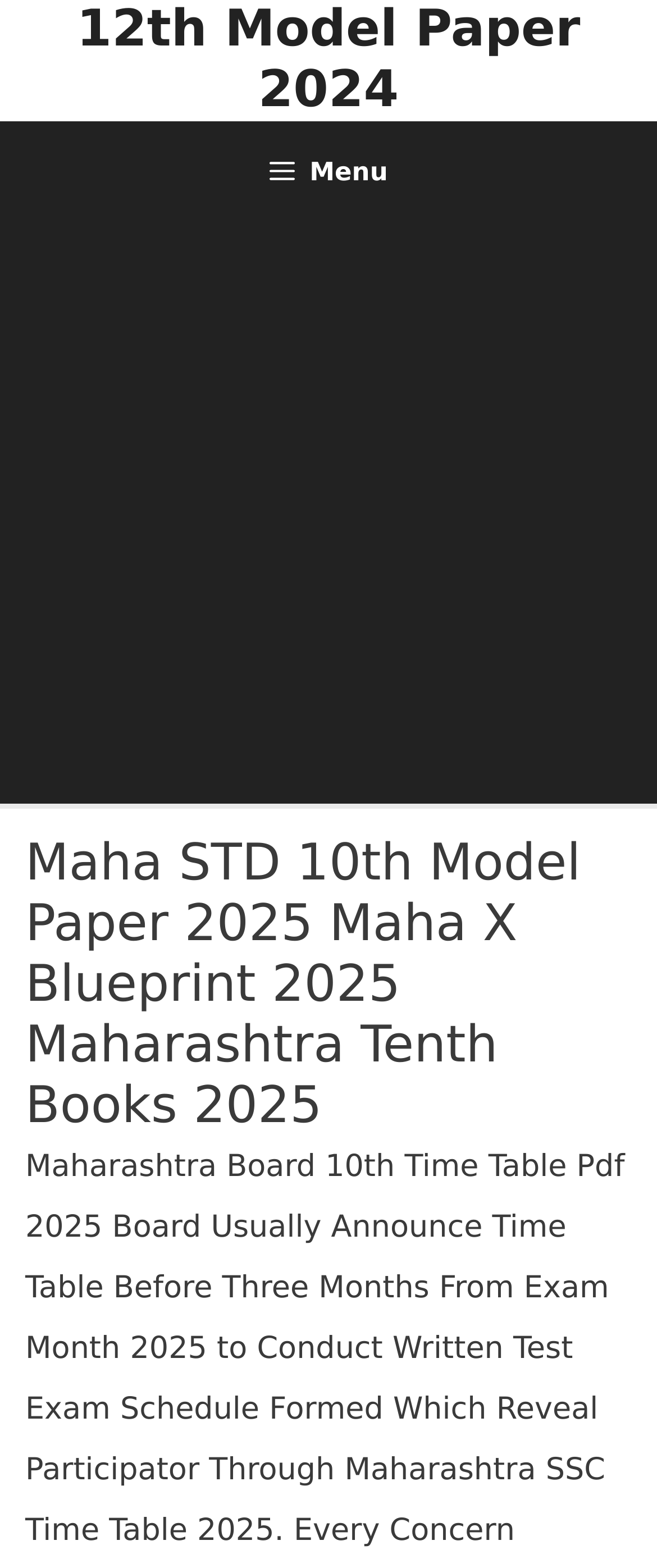Look at the image and give a detailed response to the following question: What is the likely format of the resources provided on this website?

The meta description mentions 'Time Table Pdf 2025', which suggests that the website may provide resources in PDF format. Additionally, the presence of a link to '12th Model Paper 2024' implies that the website may offer downloadable resources in PDF format.